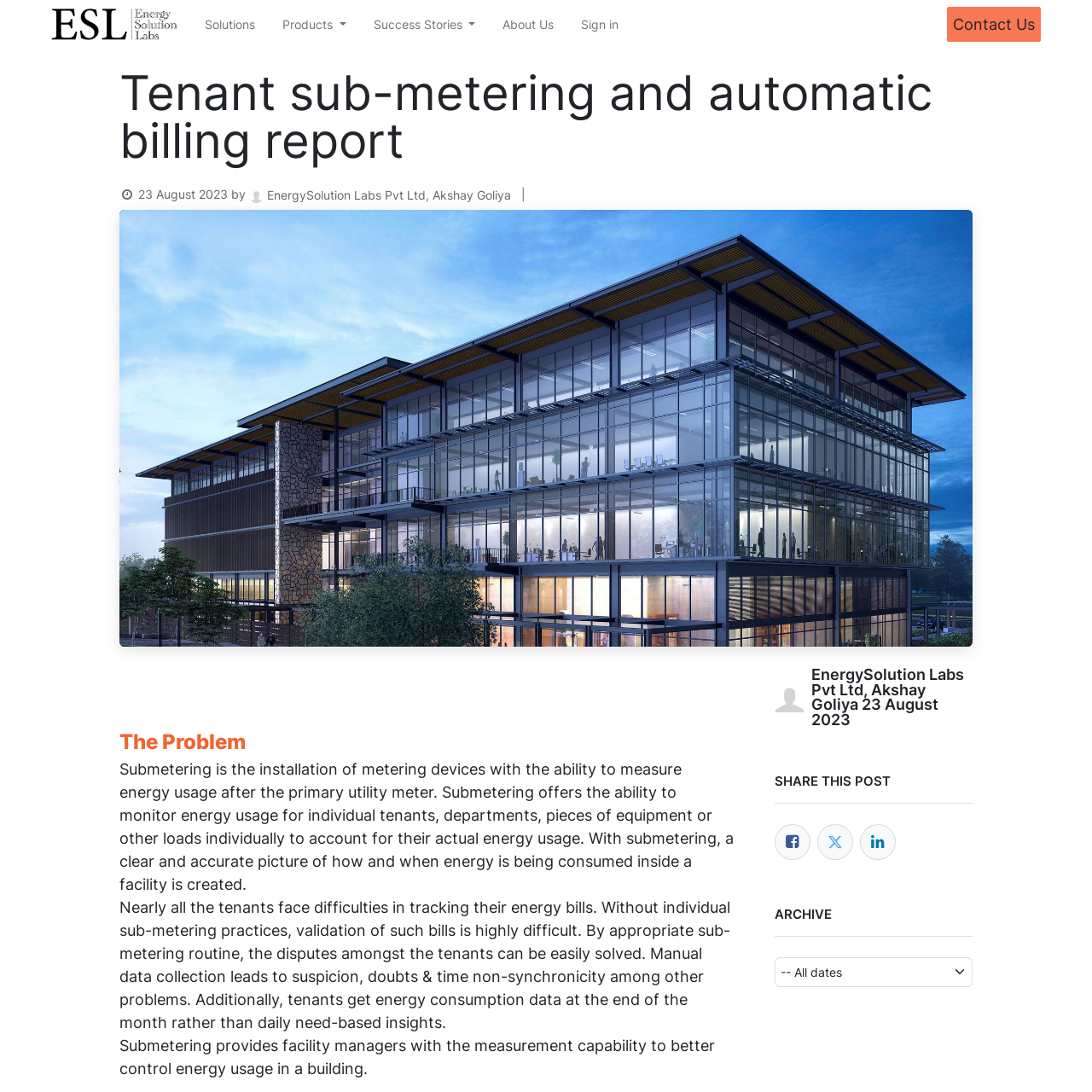What is the benefit of submetering?
From the details in the image, answer the question comprehensively.

According to the webpage, submetering provides a clear and accurate picture of how and when energy is being consumed inside a facility, which helps facility managers to better control energy usage in a building.